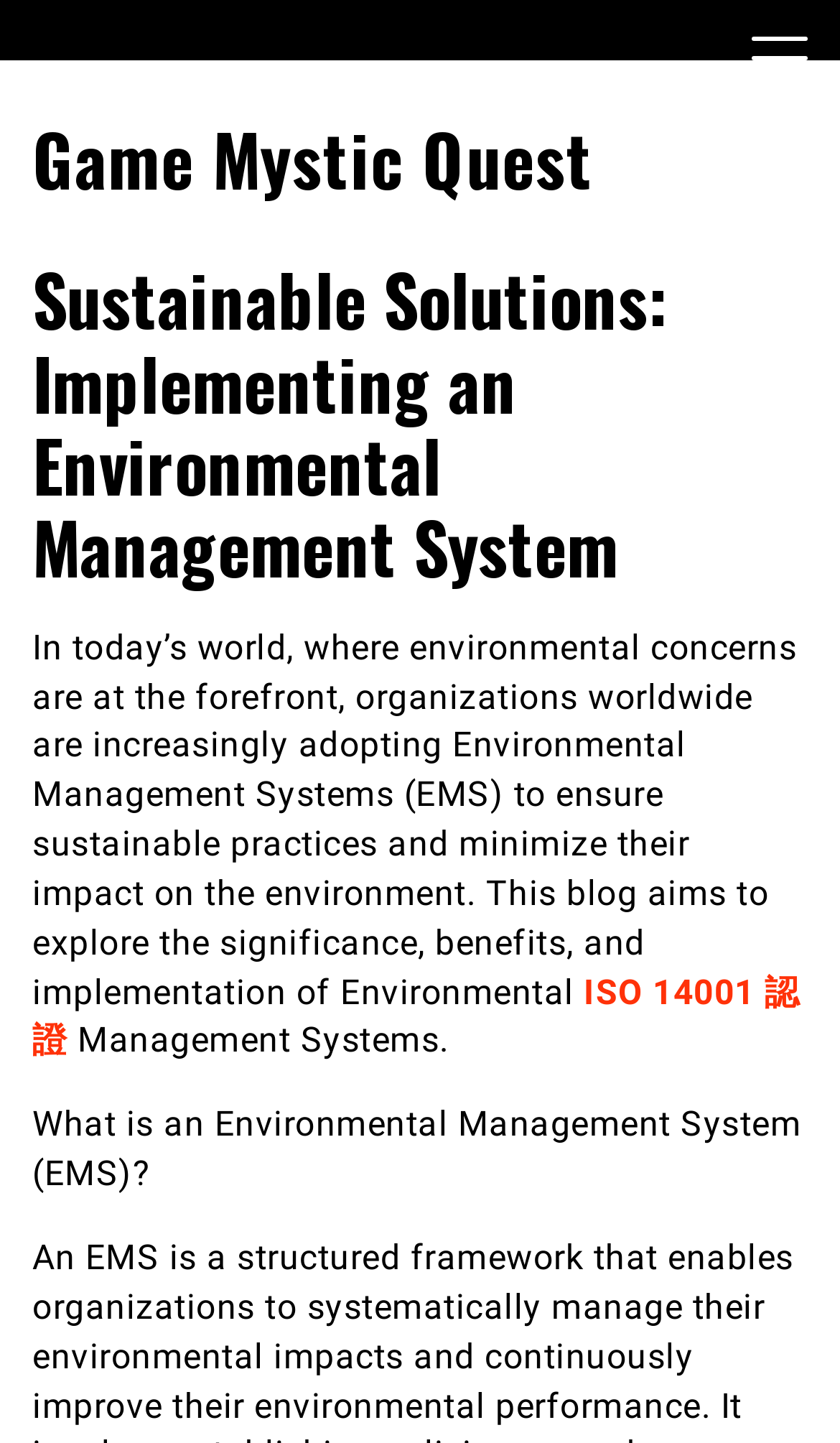Find the bounding box coordinates for the HTML element specified by: "ISO 14001 認證".

[0.038, 0.673, 0.953, 0.735]